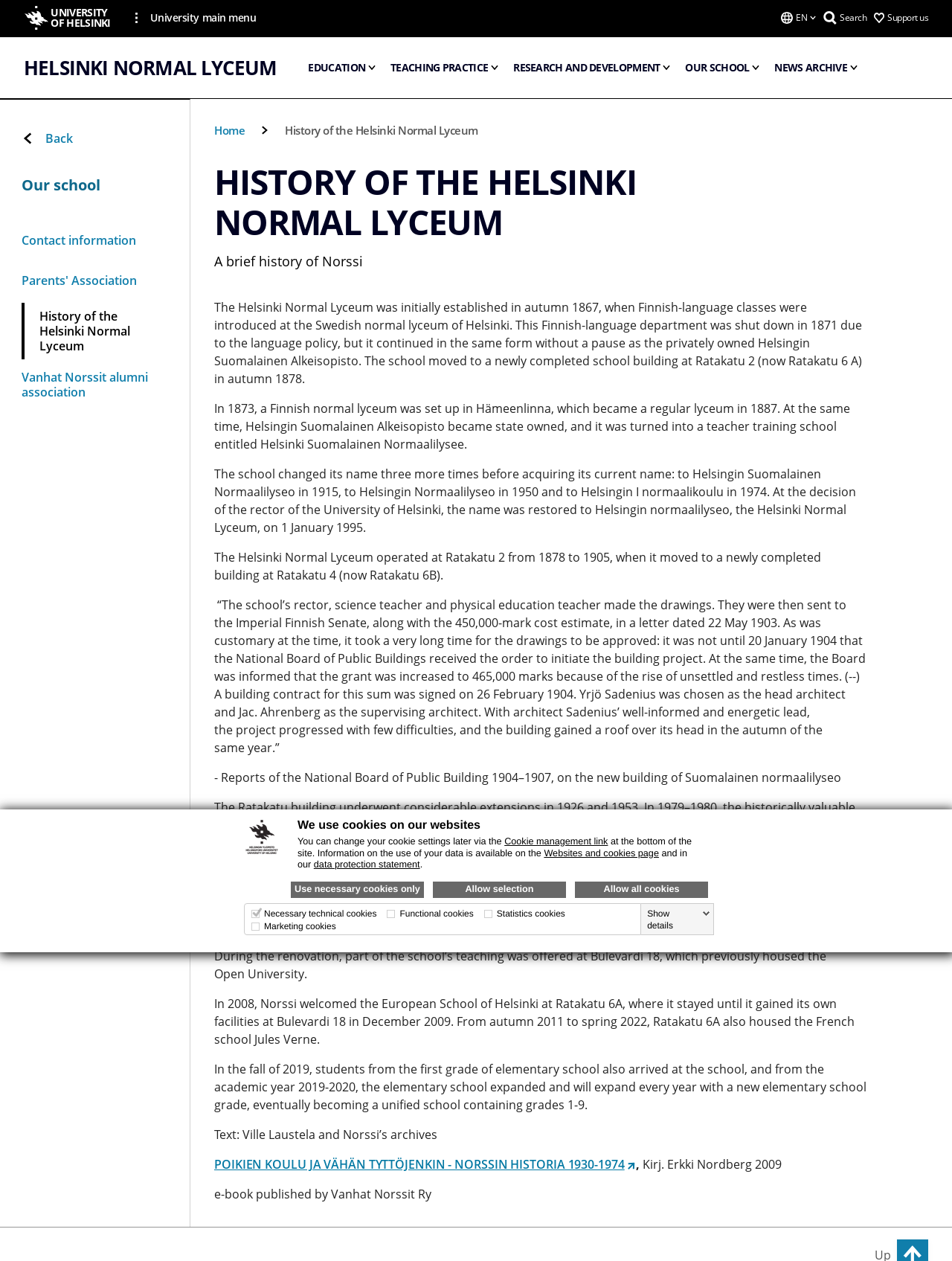Please find the bounding box coordinates in the format (top-left x, top-left y, bottom-right x, bottom-right y) for the given element description. Ensure the coordinates are floating point numbers between 0 and 1. Description: Back

[0.023, 0.103, 0.077, 0.117]